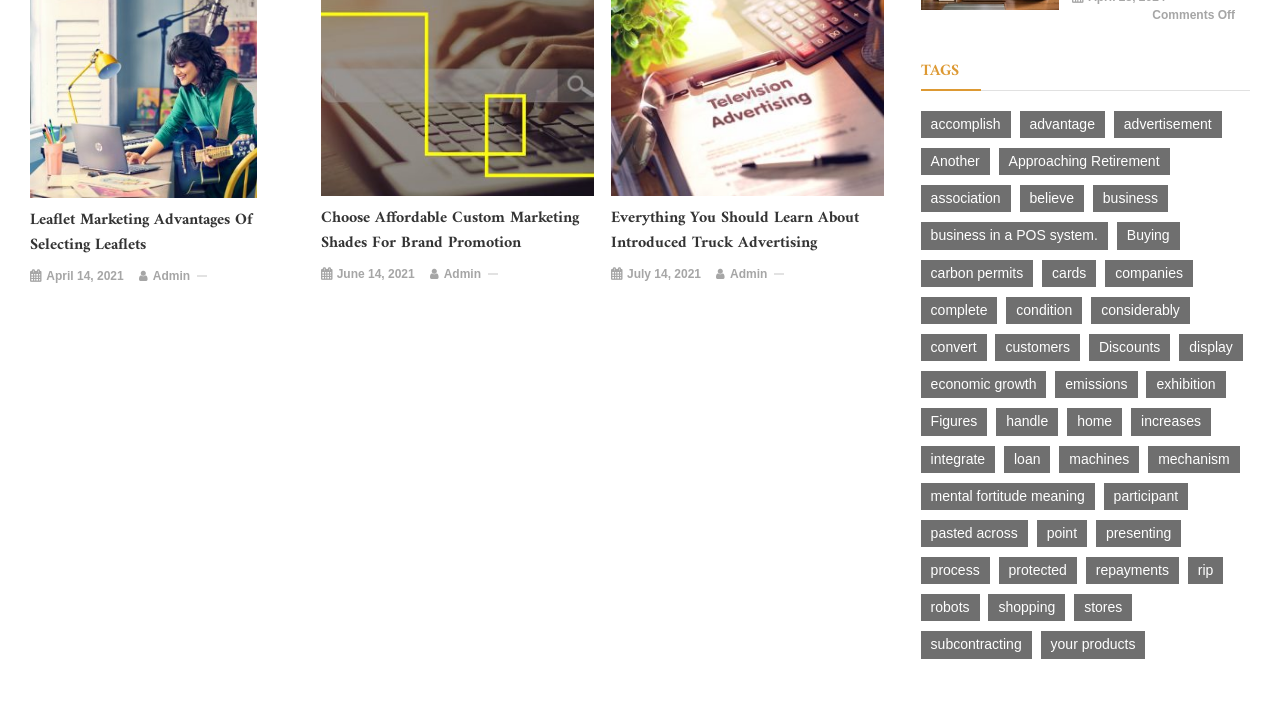Please specify the bounding box coordinates of the region to click in order to perform the following instruction: "Read 'Comments Off'".

[0.9, 0.011, 0.965, 0.031]